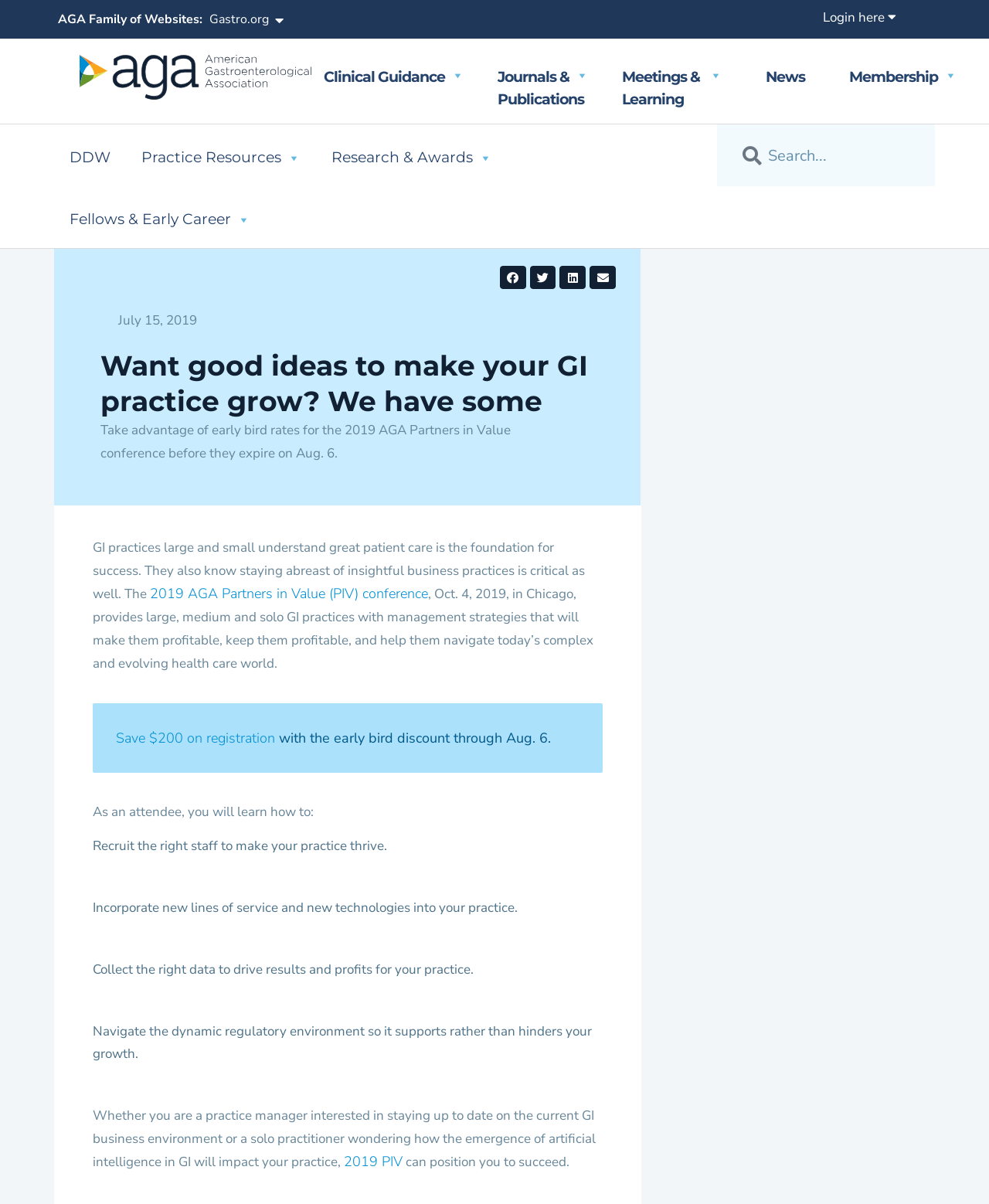Given the element description Journals & Publications, predict the bounding box coordinates for the UI element in the webpage screenshot. The format should be (top-left x, top-left y, bottom-right x, bottom-right y), and the values should be between 0 and 1.

[0.486, 0.032, 0.612, 0.103]